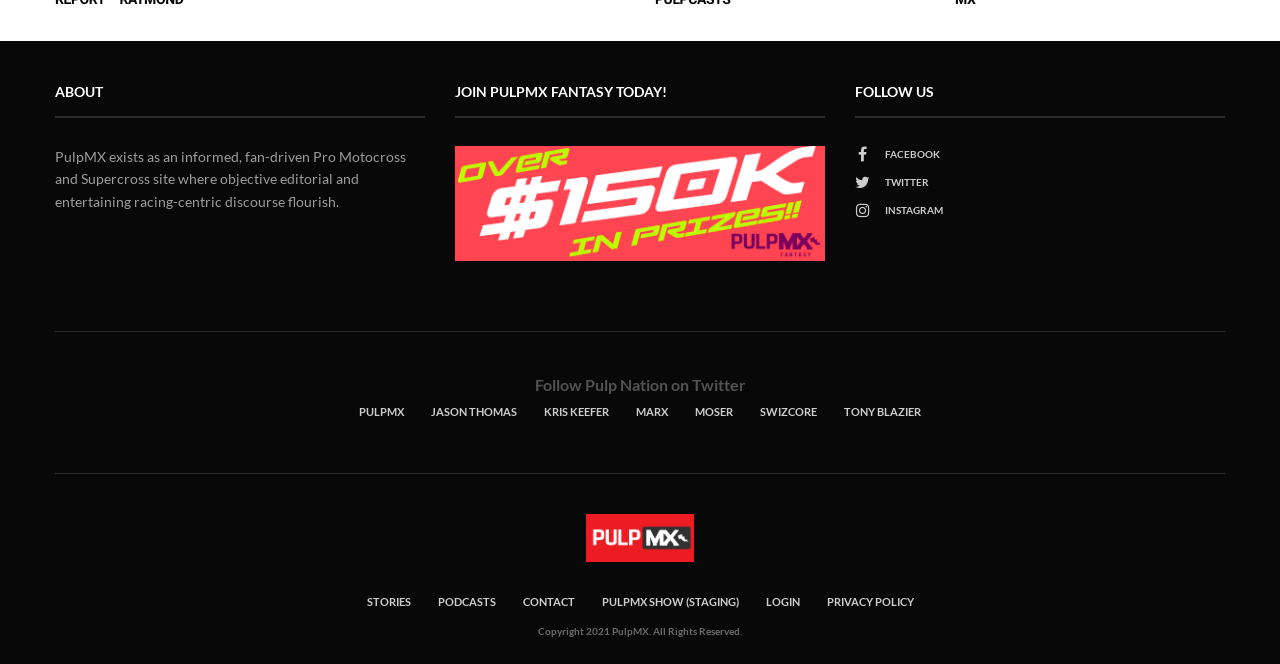Could you locate the bounding box coordinates for the section that should be clicked to accomplish this task: "View stories".

[0.286, 0.896, 0.321, 0.916]